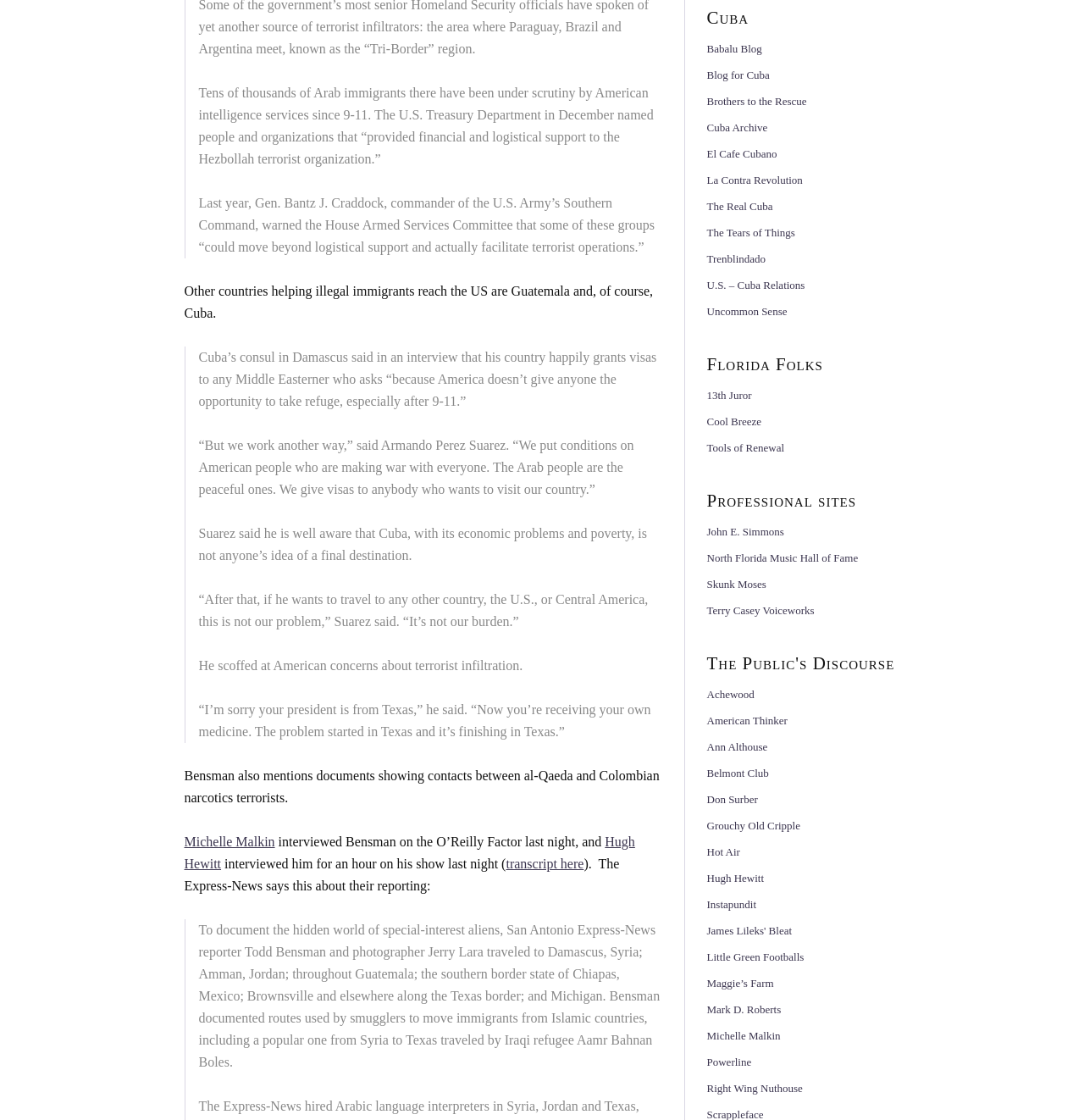Provide a brief response to the question below using one word or phrase:
Who is the consul of Cuba in Damascus?

Armando Perez Suarez